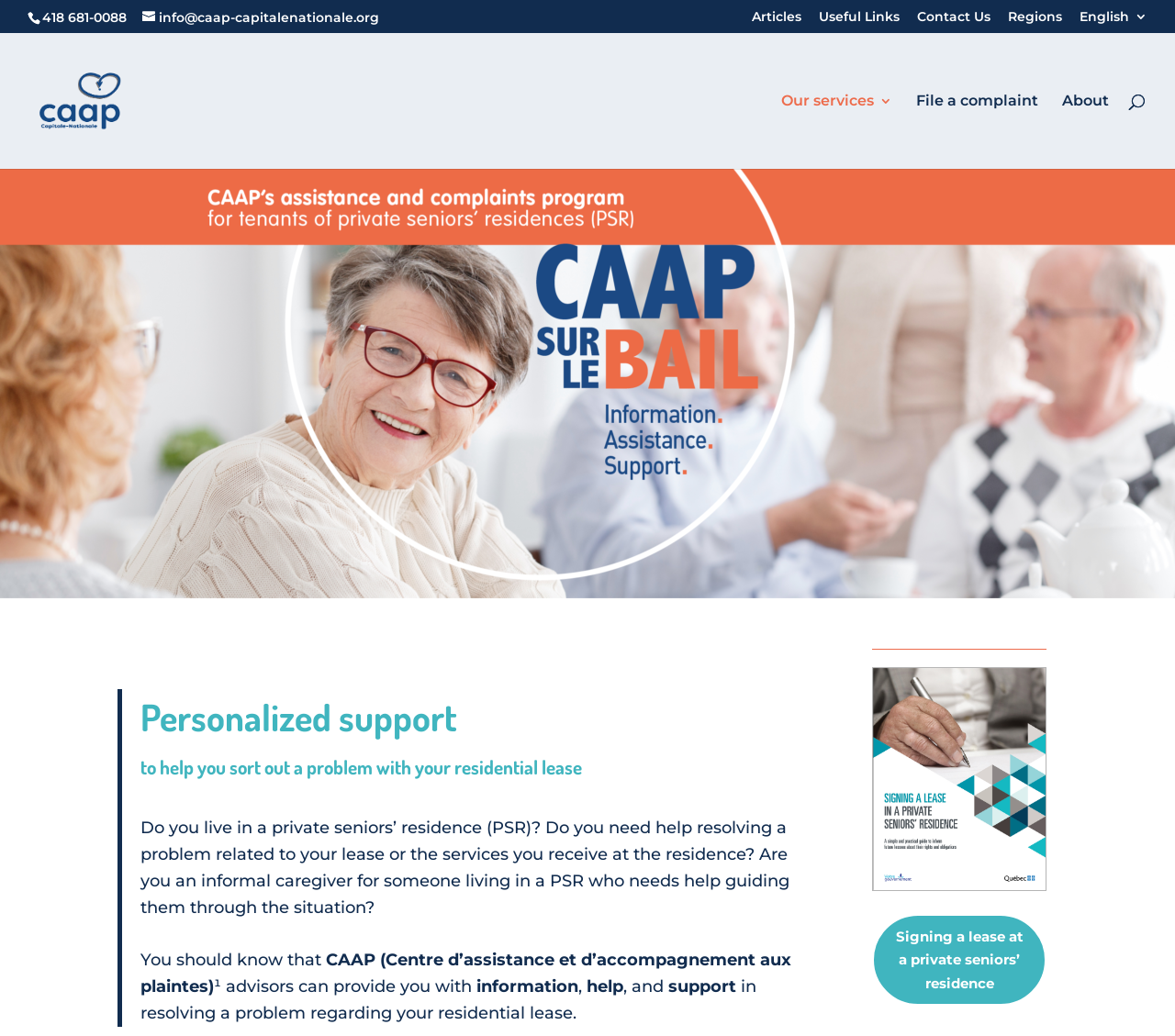Determine the coordinates of the bounding box that should be clicked to complete the instruction: "Go to the Articles page". The coordinates should be represented by four float numbers between 0 and 1: [left, top, right, bottom].

[0.64, 0.009, 0.682, 0.031]